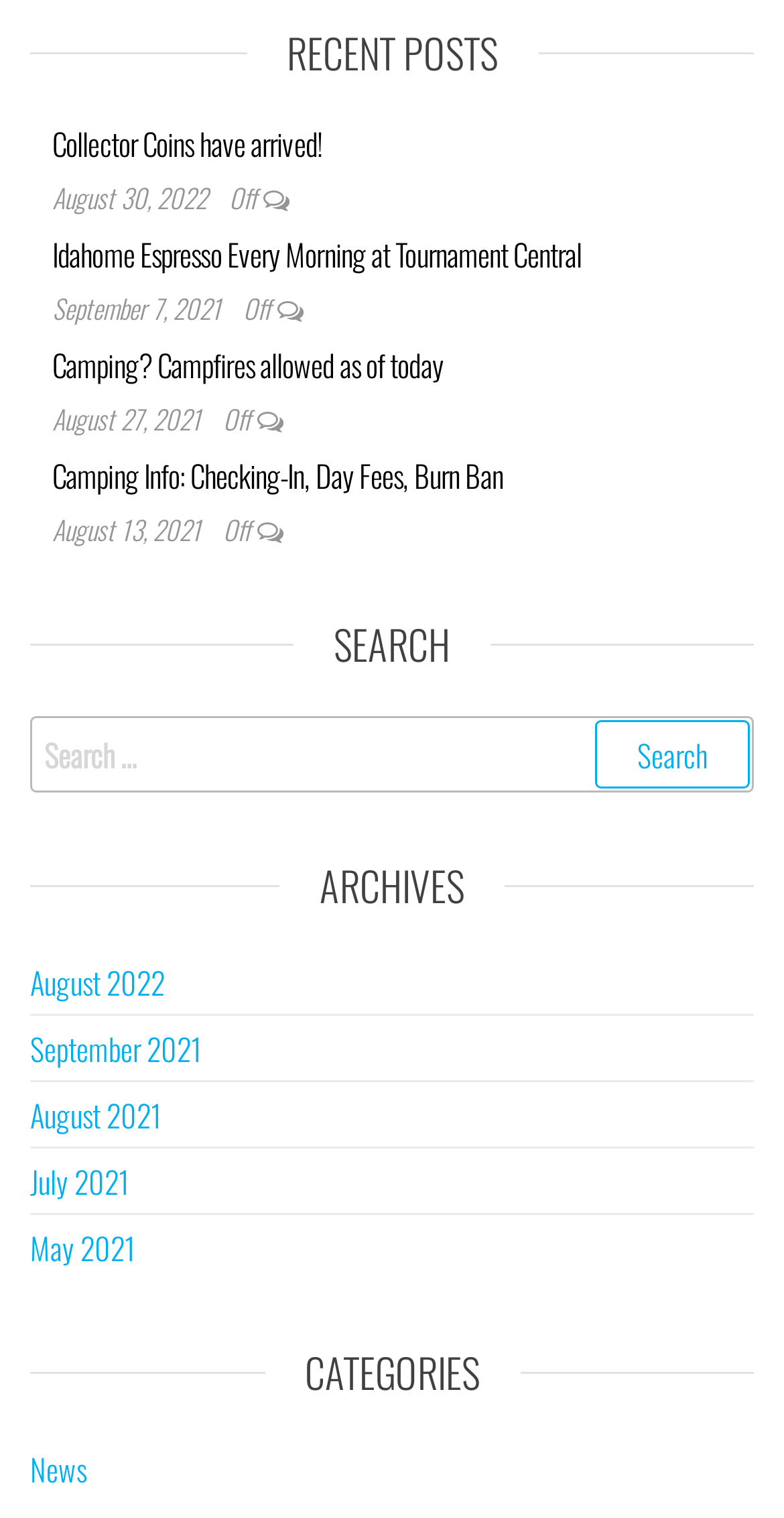Can you find the bounding box coordinates for the element that needs to be clicked to execute this instruction: "Check the news category"? The coordinates should be given as four float numbers between 0 and 1, i.e., [left, top, right, bottom].

[0.038, 0.953, 0.11, 0.982]